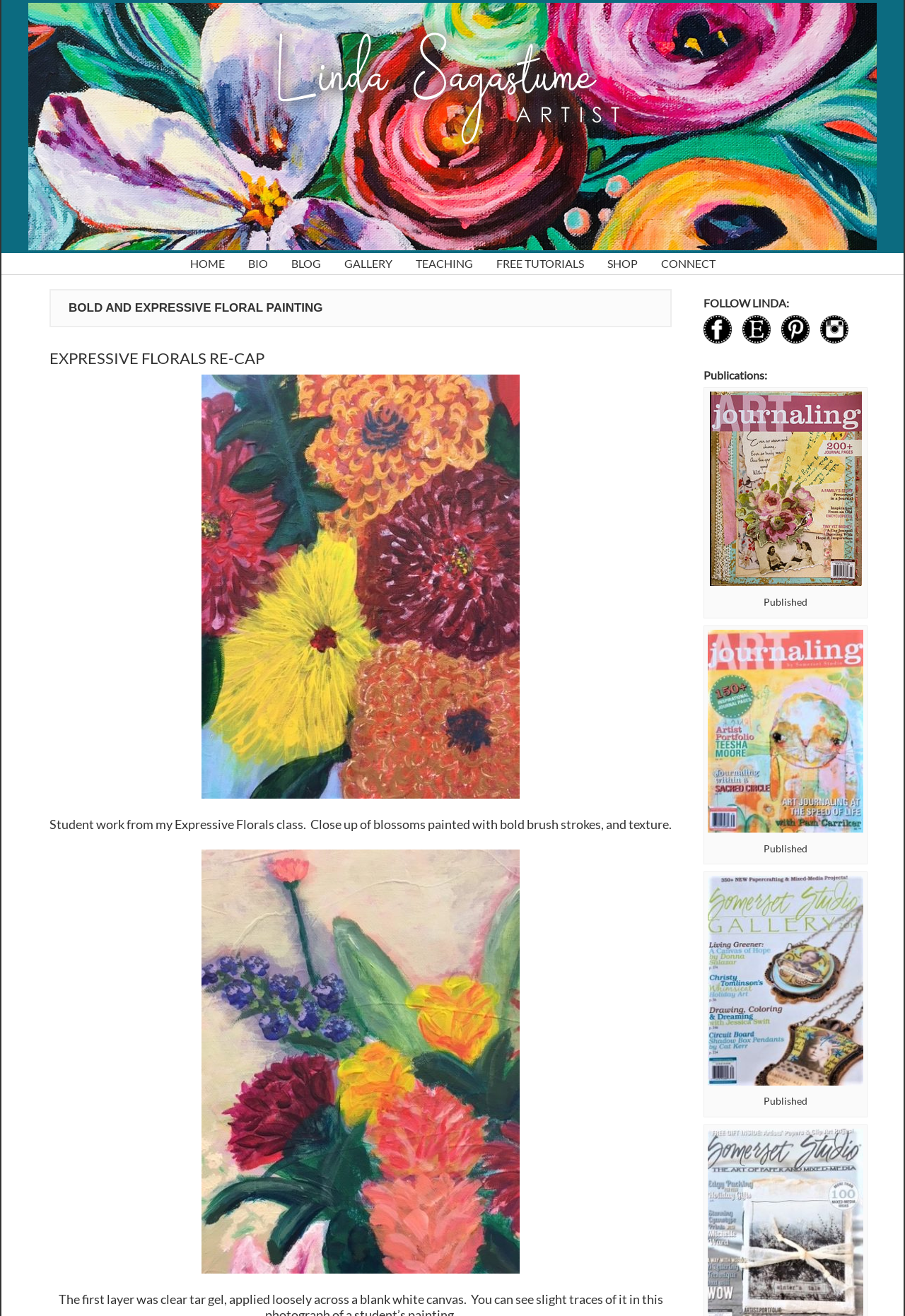Find the bounding box coordinates for the area that should be clicked to accomplish the instruction: "read blog".

[0.31, 0.192, 0.366, 0.208]